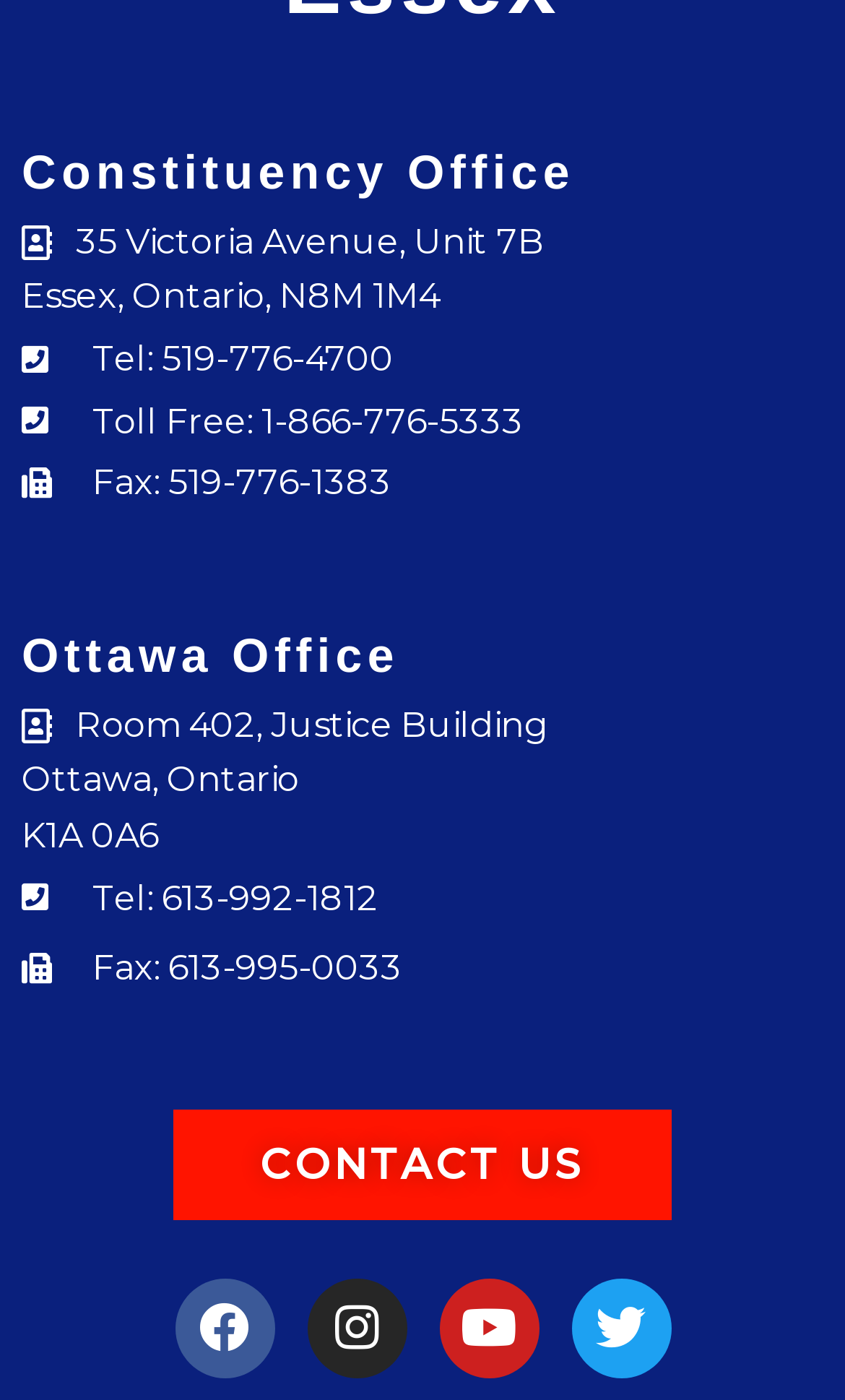Find the bounding box coordinates for the area that must be clicked to perform this action: "Call the toll-free number".

[0.109, 0.286, 0.619, 0.315]